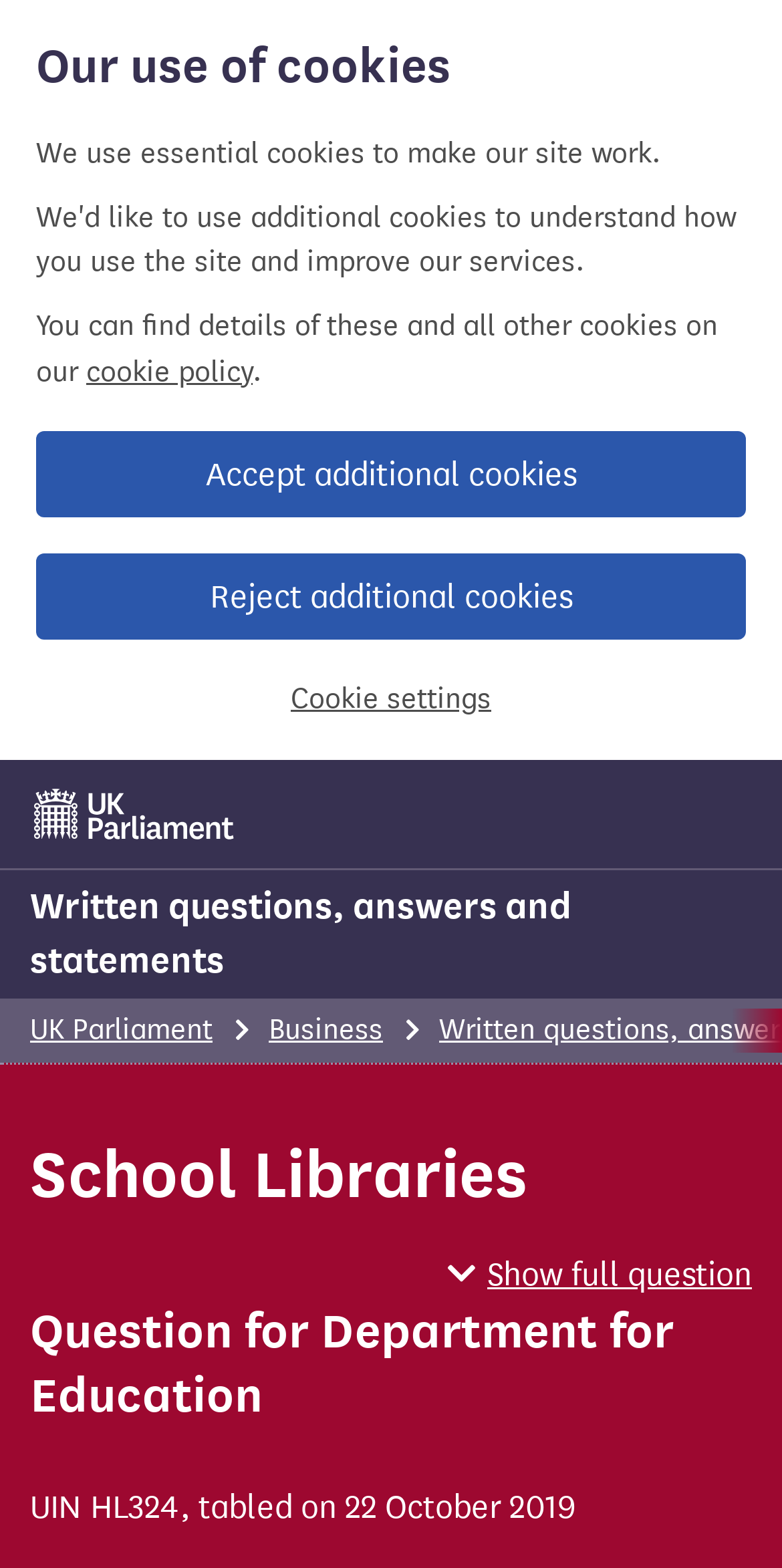Could you highlight the region that needs to be clicked to execute the instruction: "Visit the Tribe Website"?

None